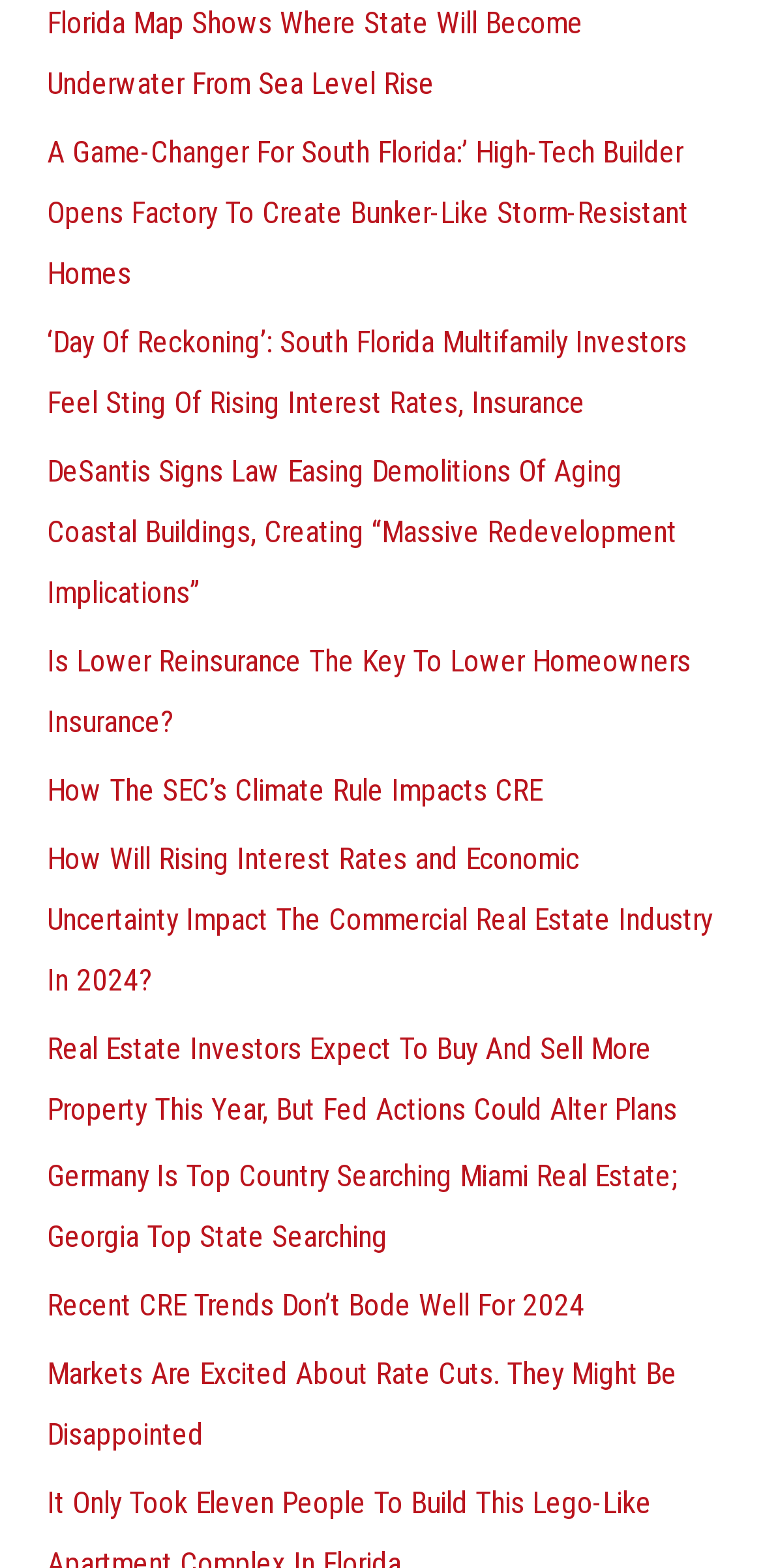Respond to the question below with a single word or phrase: How many links are on this webpage?

18